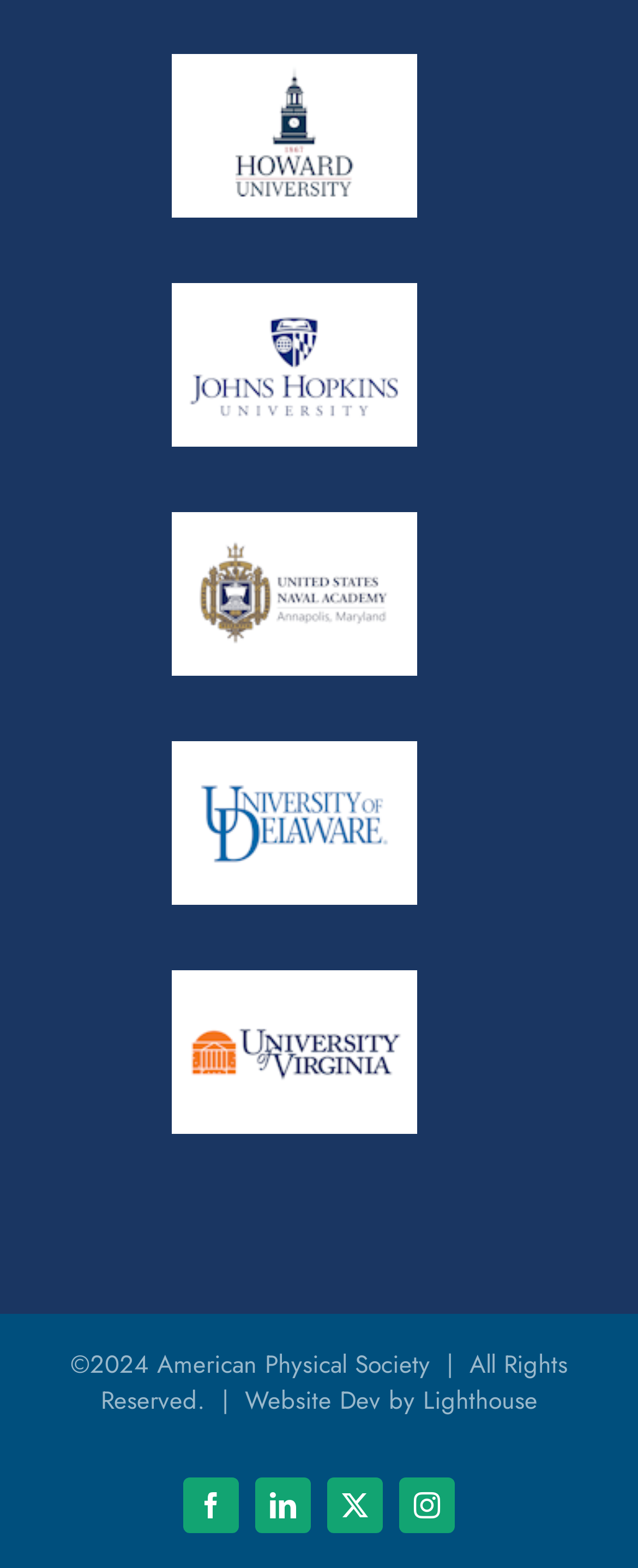Provide a brief response to the question below using one word or phrase:
How many university links are on the webpage?

5